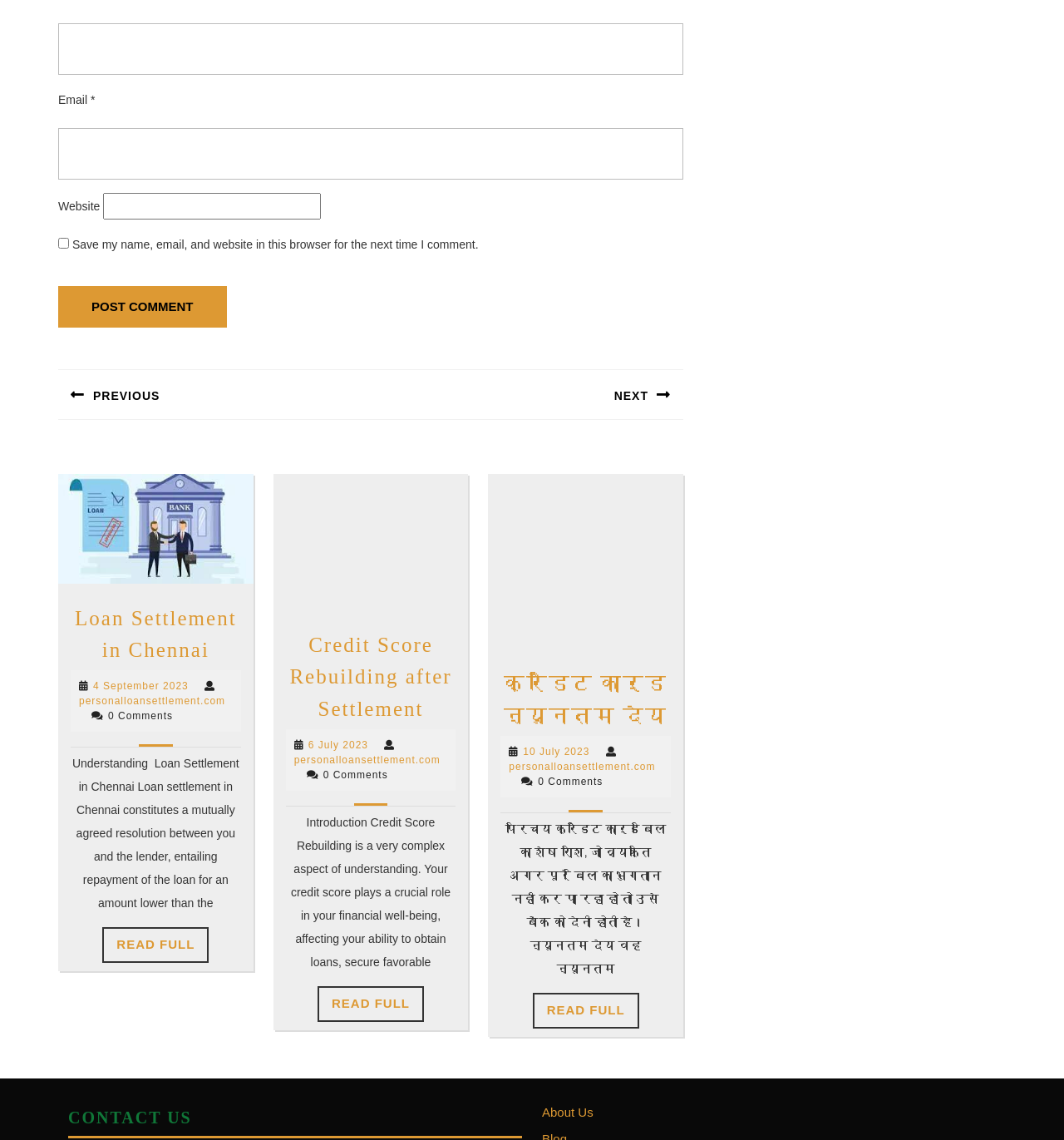Locate the bounding box coordinates of the element I should click to achieve the following instruction: "Read the full article about 'Loan Settlement in Chennai'".

[0.096, 0.814, 0.196, 0.845]